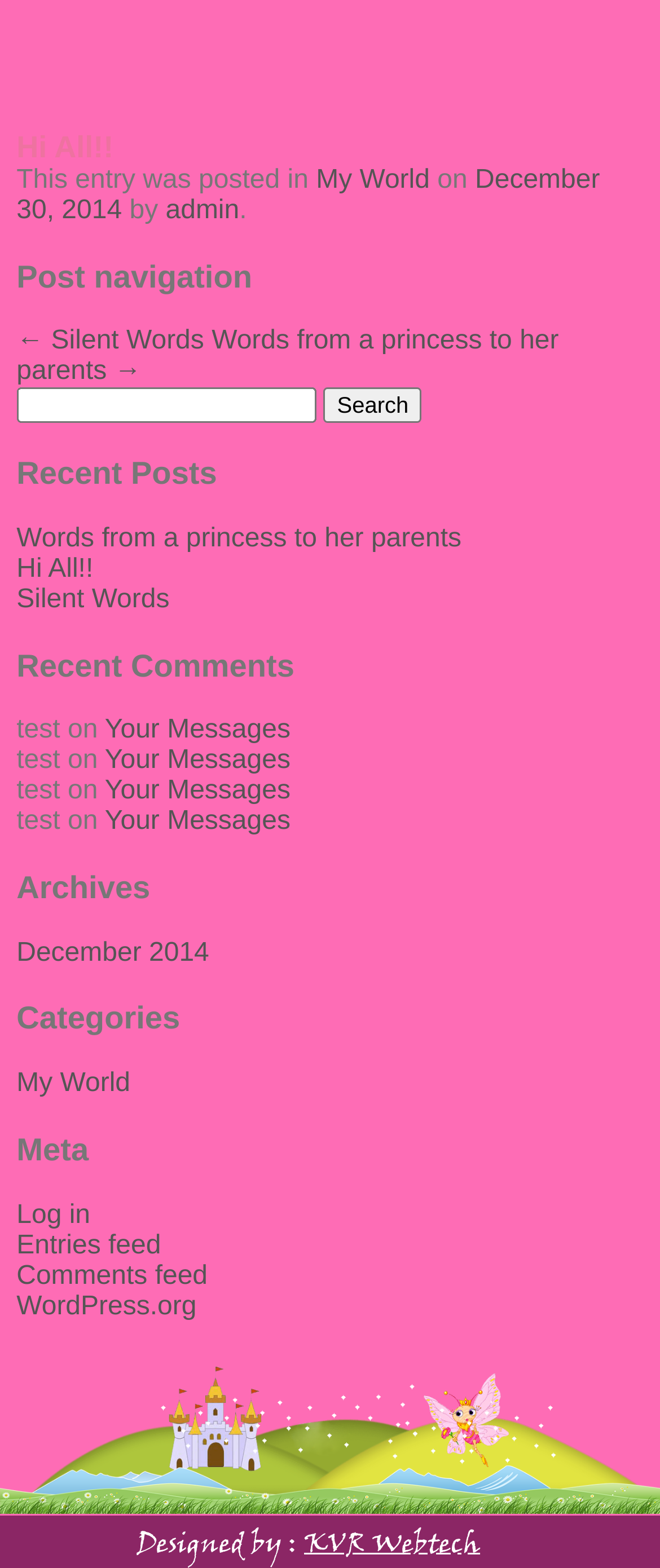Extract the bounding box coordinates of the UI element described by: "WordPress.org". The coordinates should include four float numbers ranging from 0 to 1, e.g., [left, top, right, bottom].

[0.025, 0.824, 0.298, 0.842]